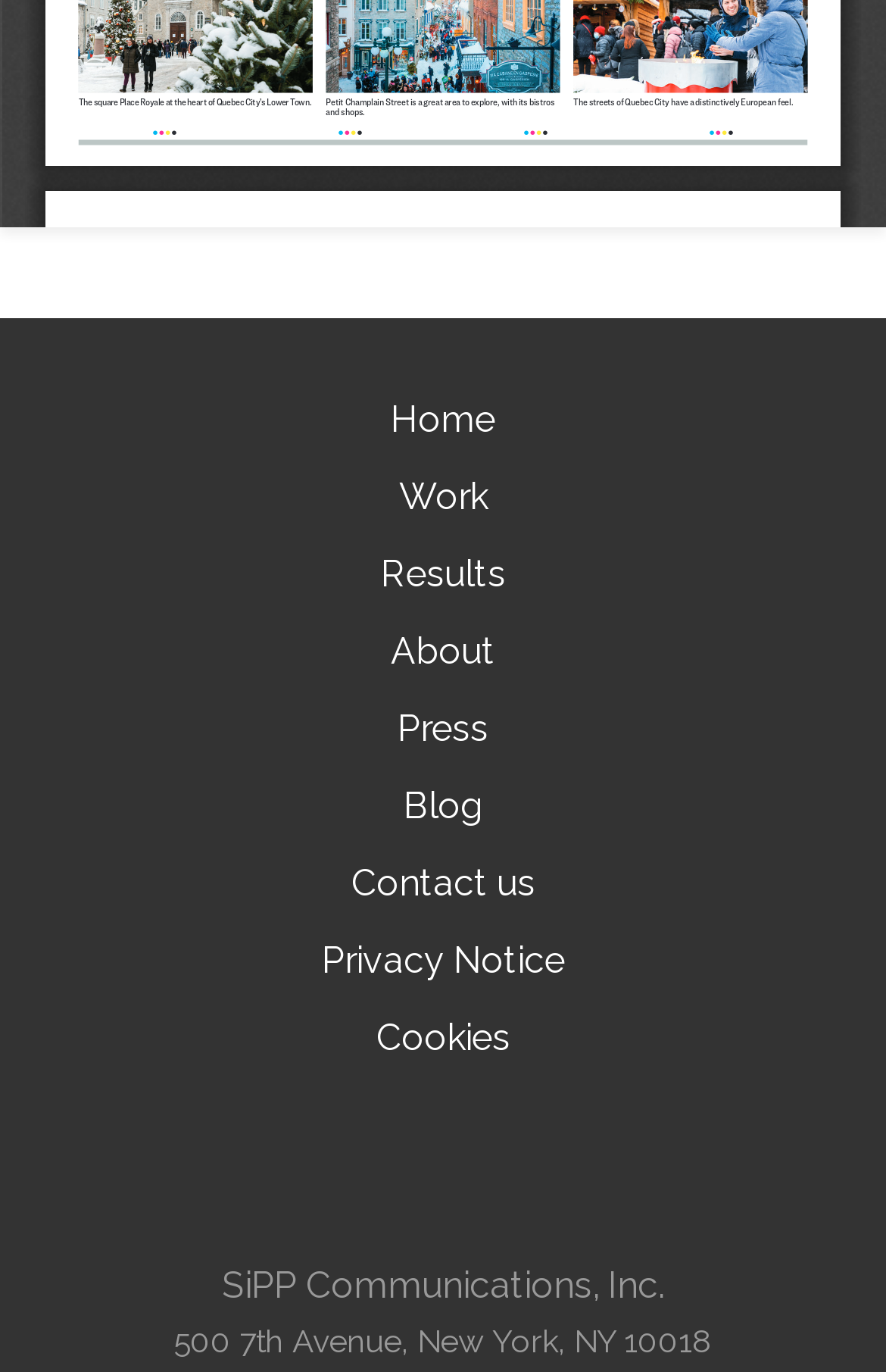Please identify the bounding box coordinates of the region to click in order to complete the task: "follow on Instagram". The coordinates must be four float numbers between 0 and 1, specified as [left, top, right, bottom].

[0.331, 0.818, 0.403, 0.876]